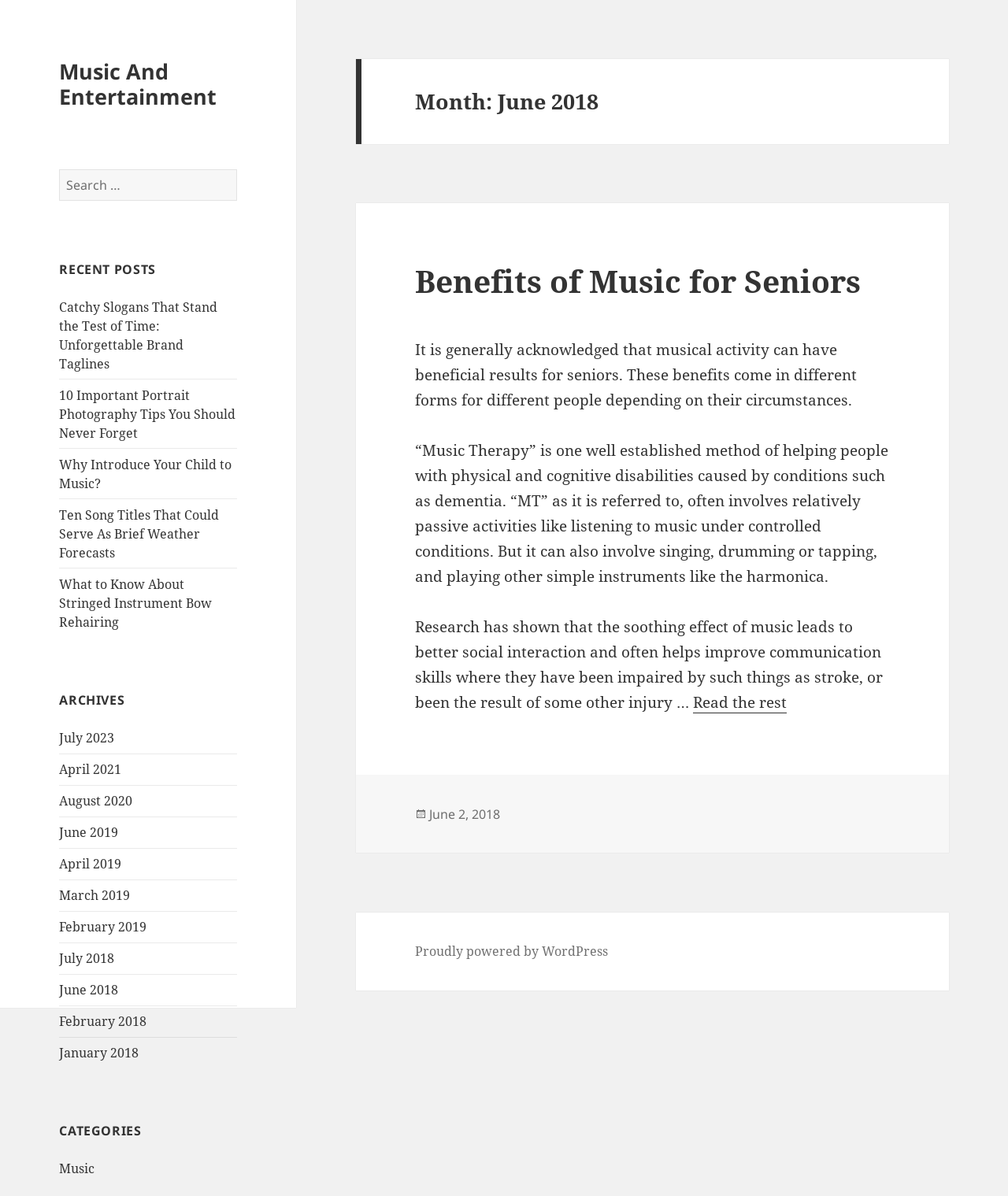Provide a short, one-word or phrase answer to the question below:
What is the purpose of the search box?

To search for content